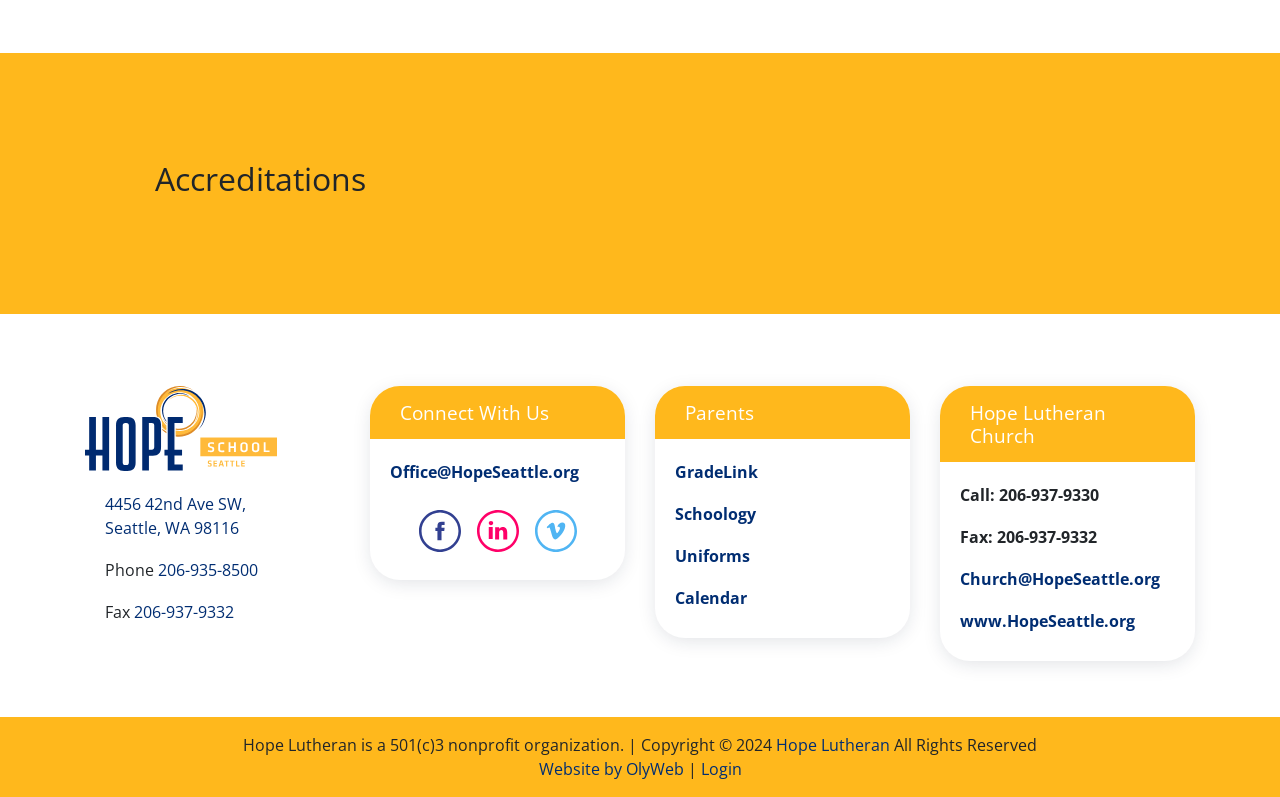What is the address of Hope Lutheran?
Give a detailed response to the question by analyzing the screenshot.

I found the address by looking at the link element with the text '4456 42nd Ave SW, Seattle, WA 98116' which is located at the bounding box coordinates [0.082, 0.619, 0.192, 0.677].